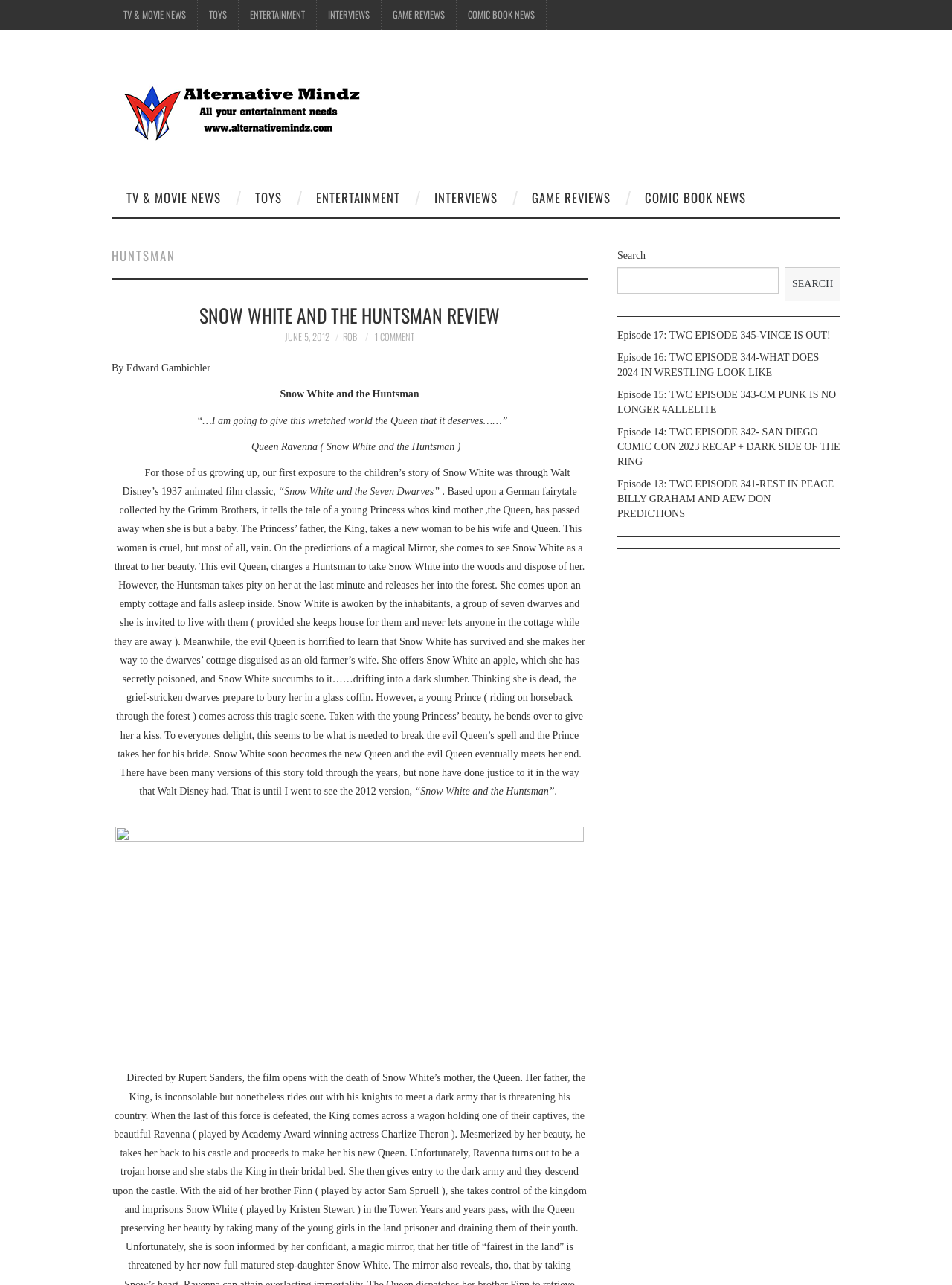From the details in the image, provide a thorough response to the question: What is the purpose of the search box on the webpage?

I found the answer by looking at the search box and the surrounding text, which suggests that the search box is used to search the website for specific content.